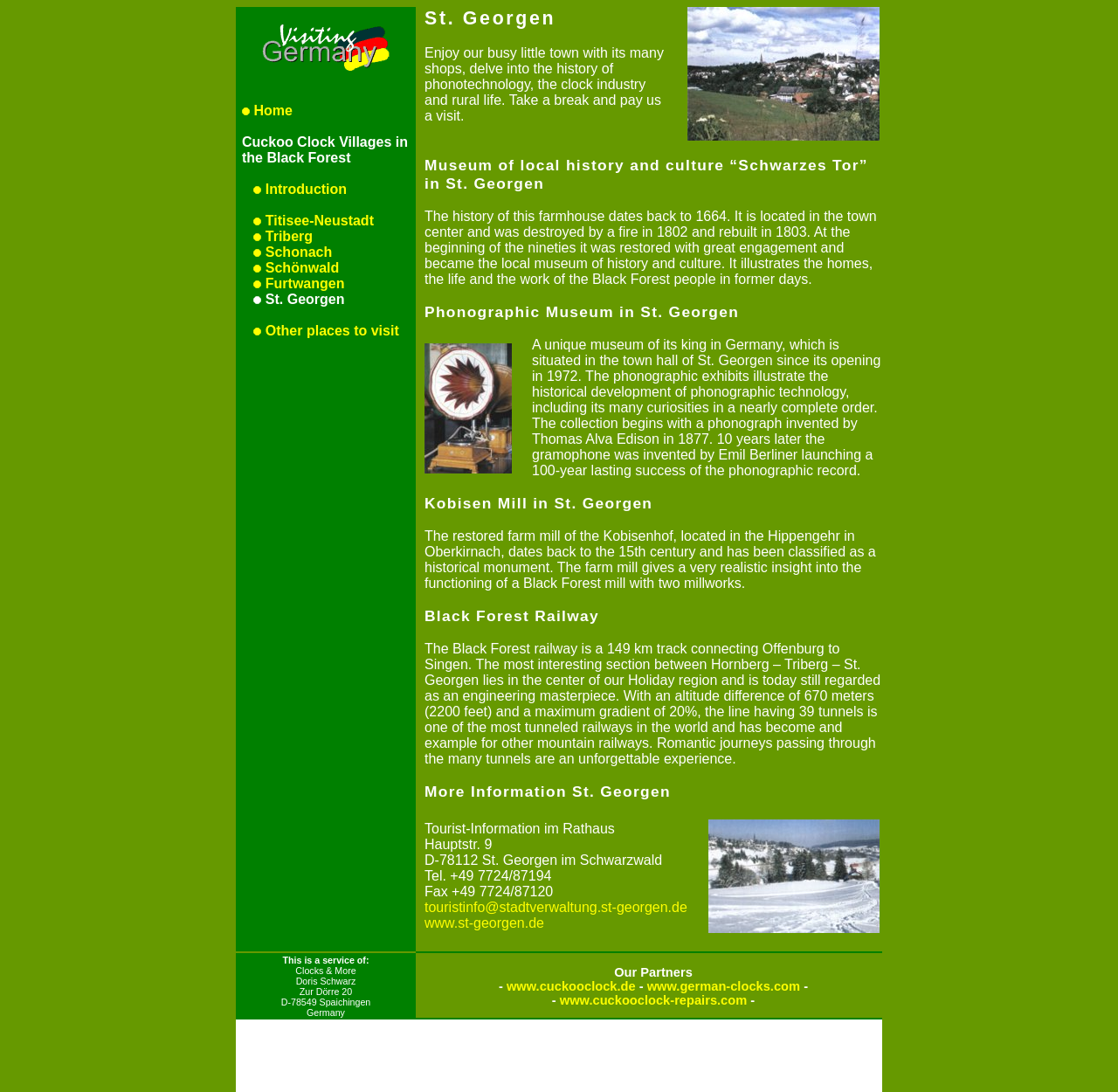Find the bounding box coordinates of the area to click in order to follow the instruction: "Click on the link to Introduction".

[0.227, 0.166, 0.31, 0.18]